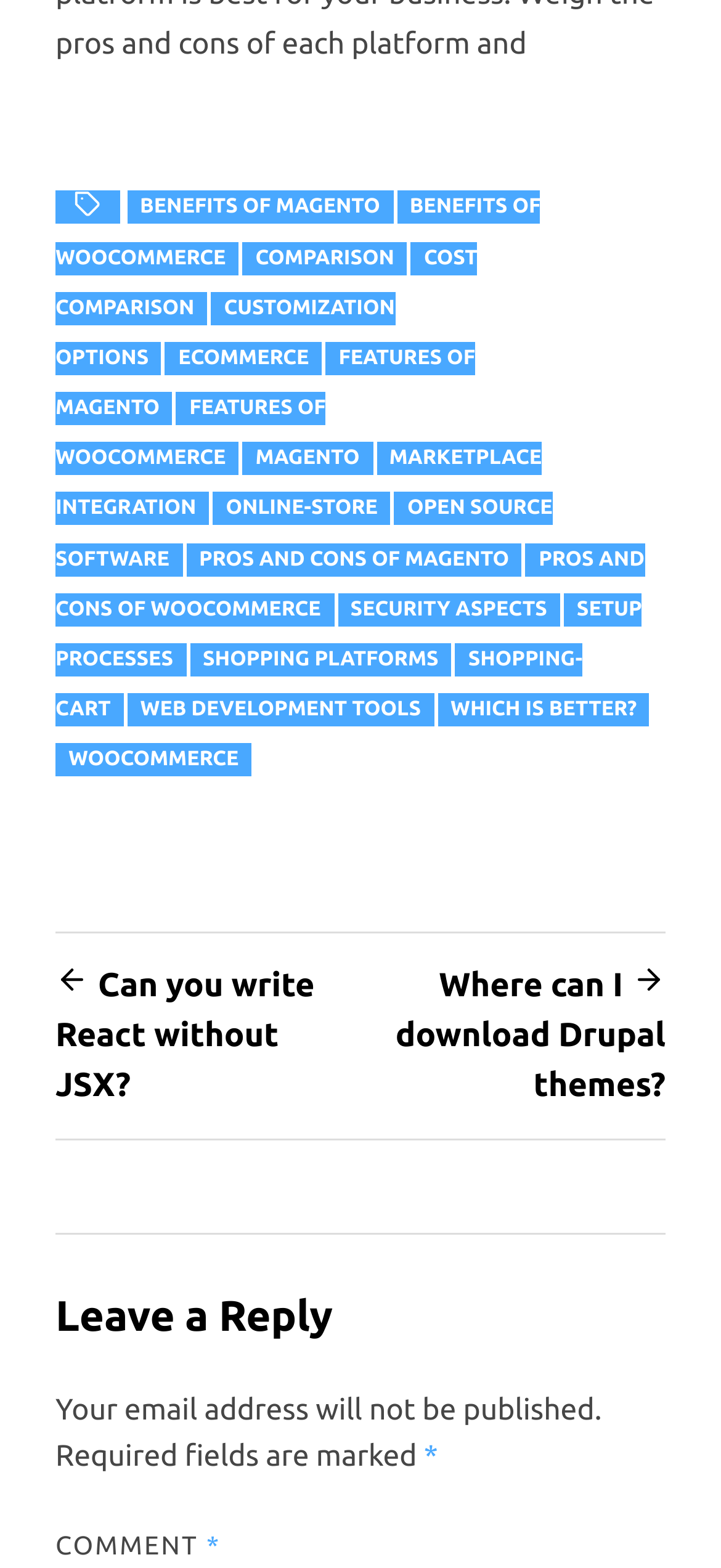Please identify the bounding box coordinates of the region to click in order to complete the task: "Click on FEATURES OF WOOCOMMERCE". The coordinates must be four float numbers between 0 and 1, specified as [left, top, right, bottom].

[0.077, 0.25, 0.452, 0.303]